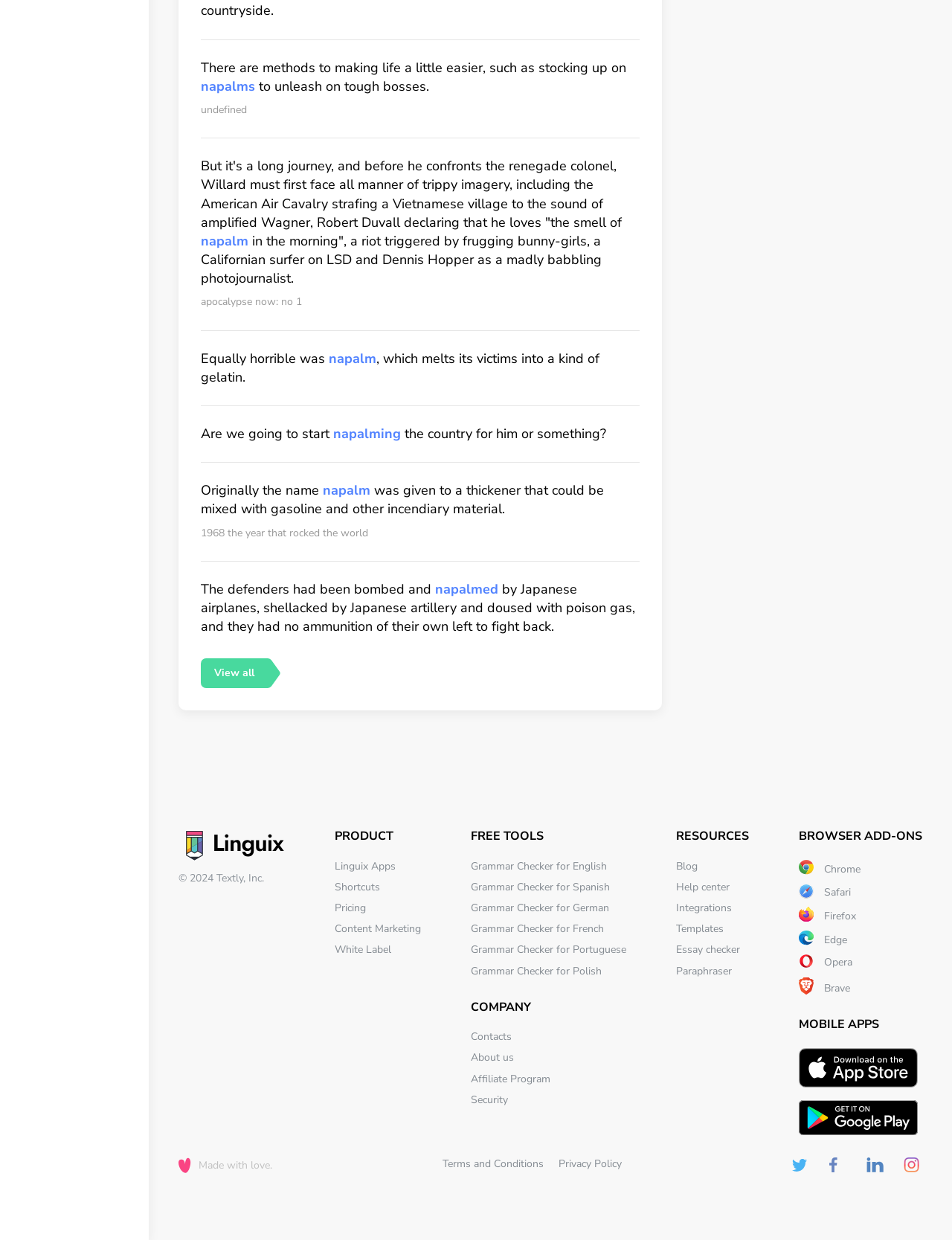Please specify the bounding box coordinates of the region to click in order to perform the following instruction: "View all".

[0.211, 0.531, 0.281, 0.555]